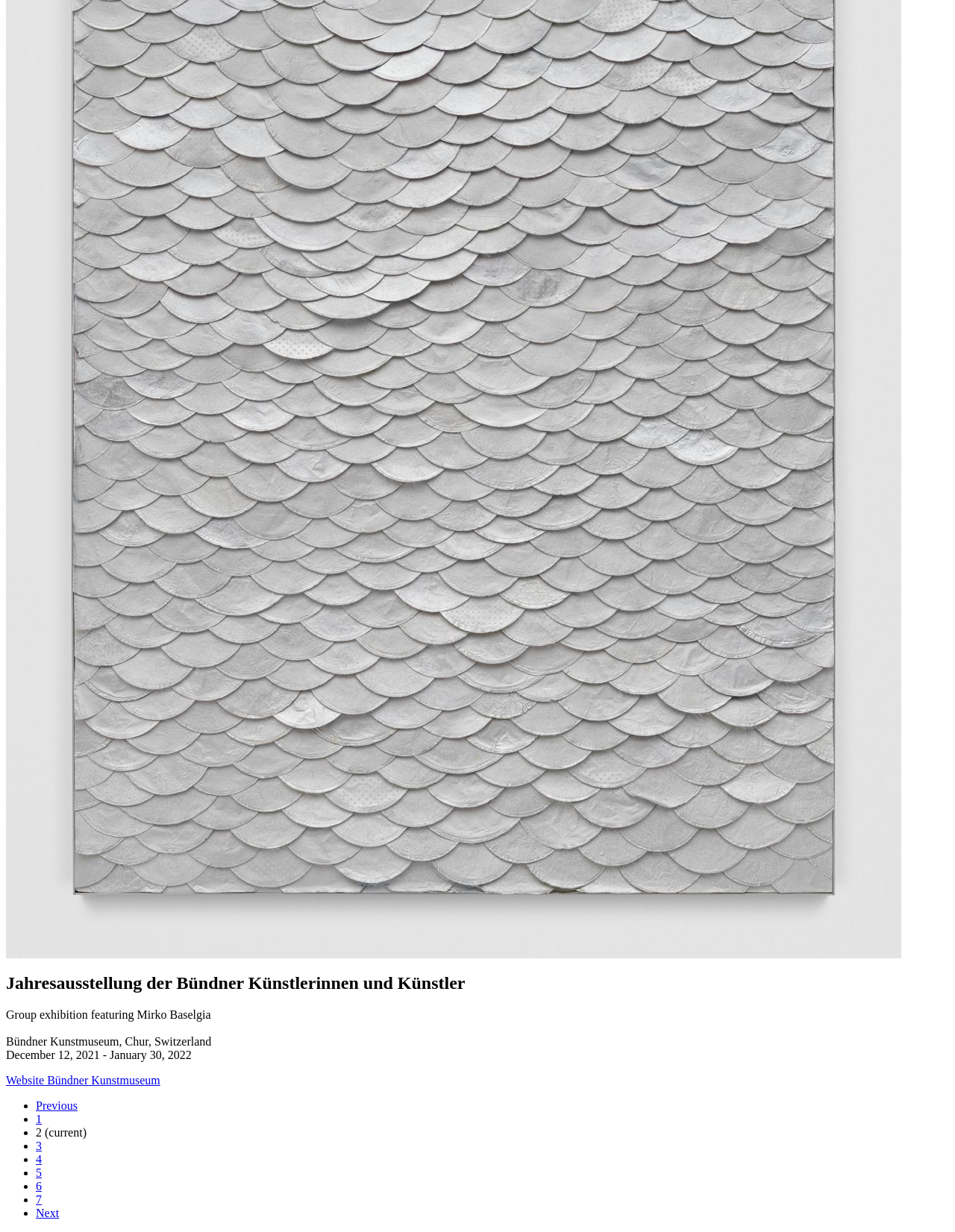Use a single word or phrase to answer the question:
How many pages are there in total?

7